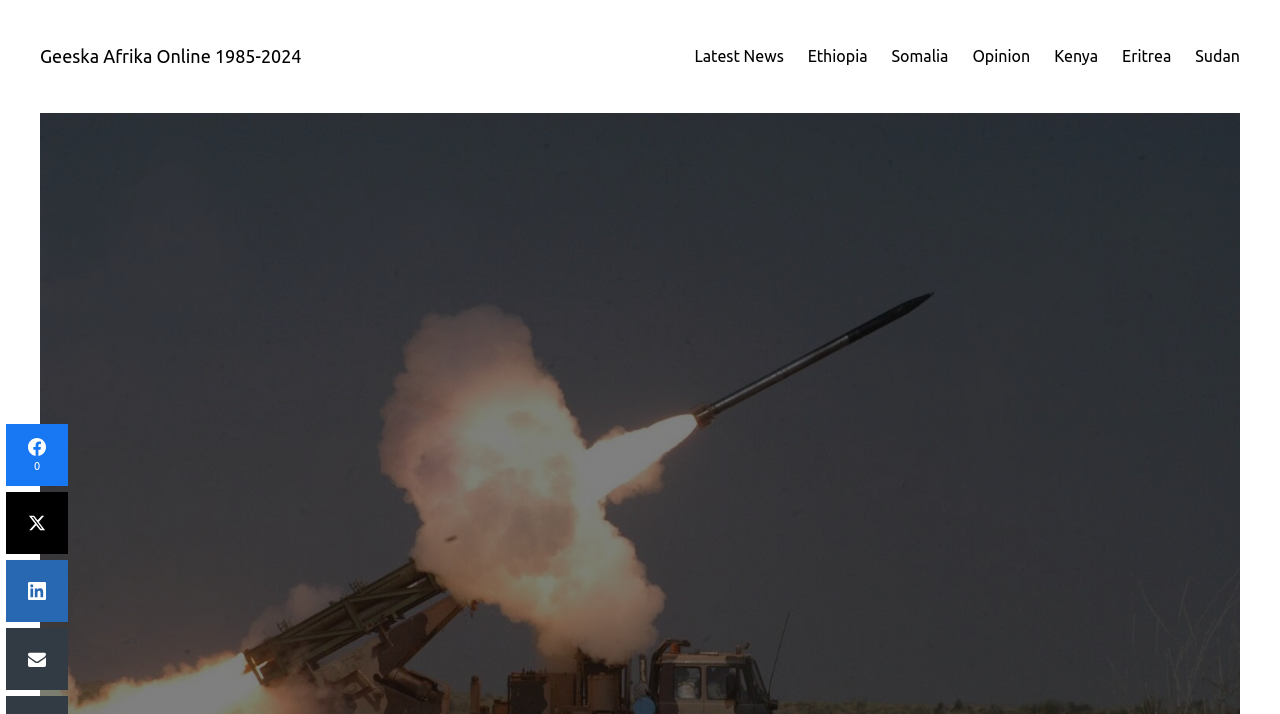Determine the bounding box coordinates of the clickable element necessary to fulfill the instruction: "share on Facebook". Provide the coordinates as four float numbers within the 0 to 1 range, i.e., [left, top, right, bottom].

[0.005, 0.594, 0.053, 0.681]